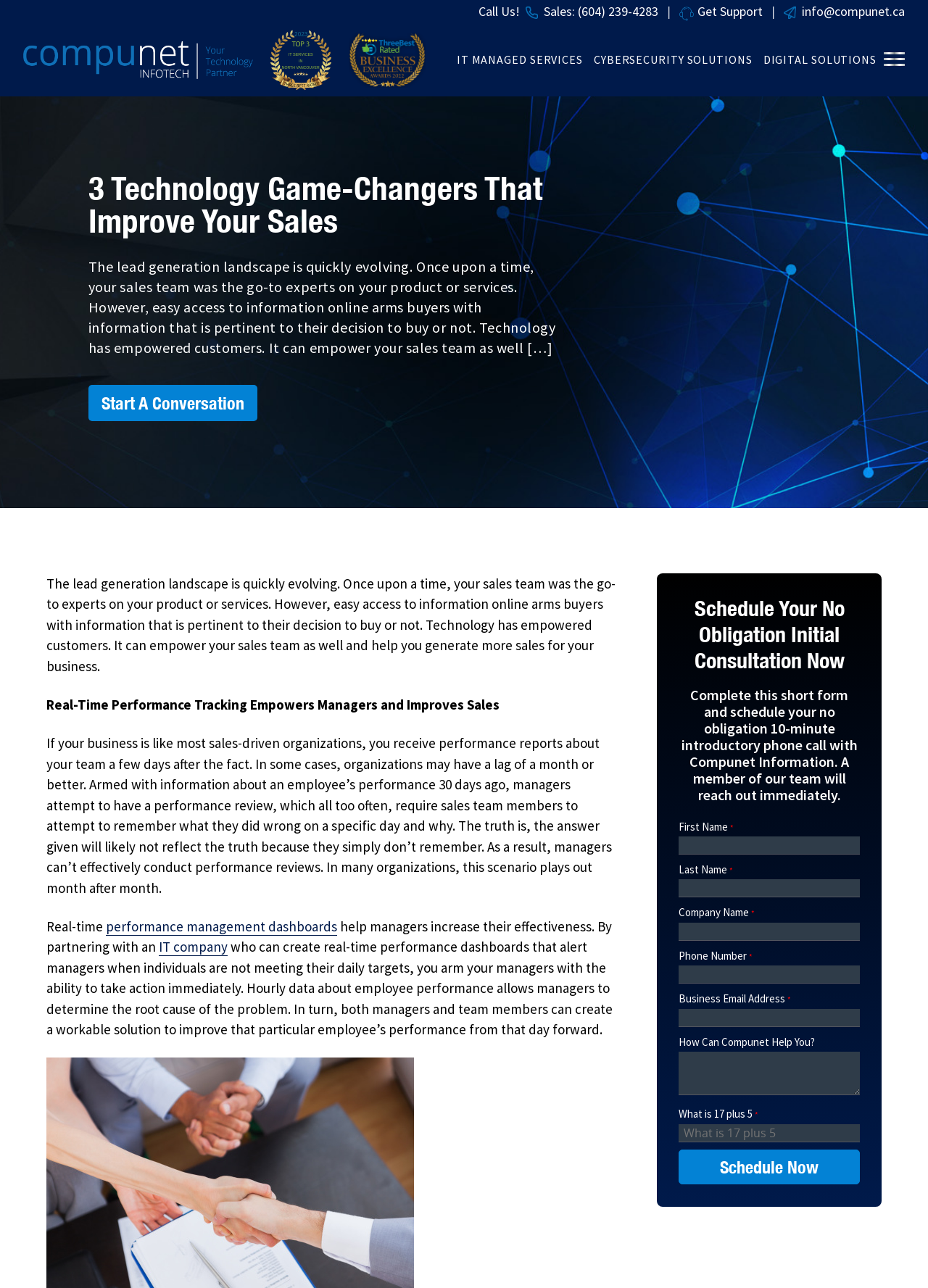Locate the bounding box coordinates of the clickable area to execute the instruction: "Click on 'Call Us!'". Provide the coordinates as four float numbers between 0 and 1, represented as [left, top, right, bottom].

[0.516, 0.002, 0.56, 0.015]